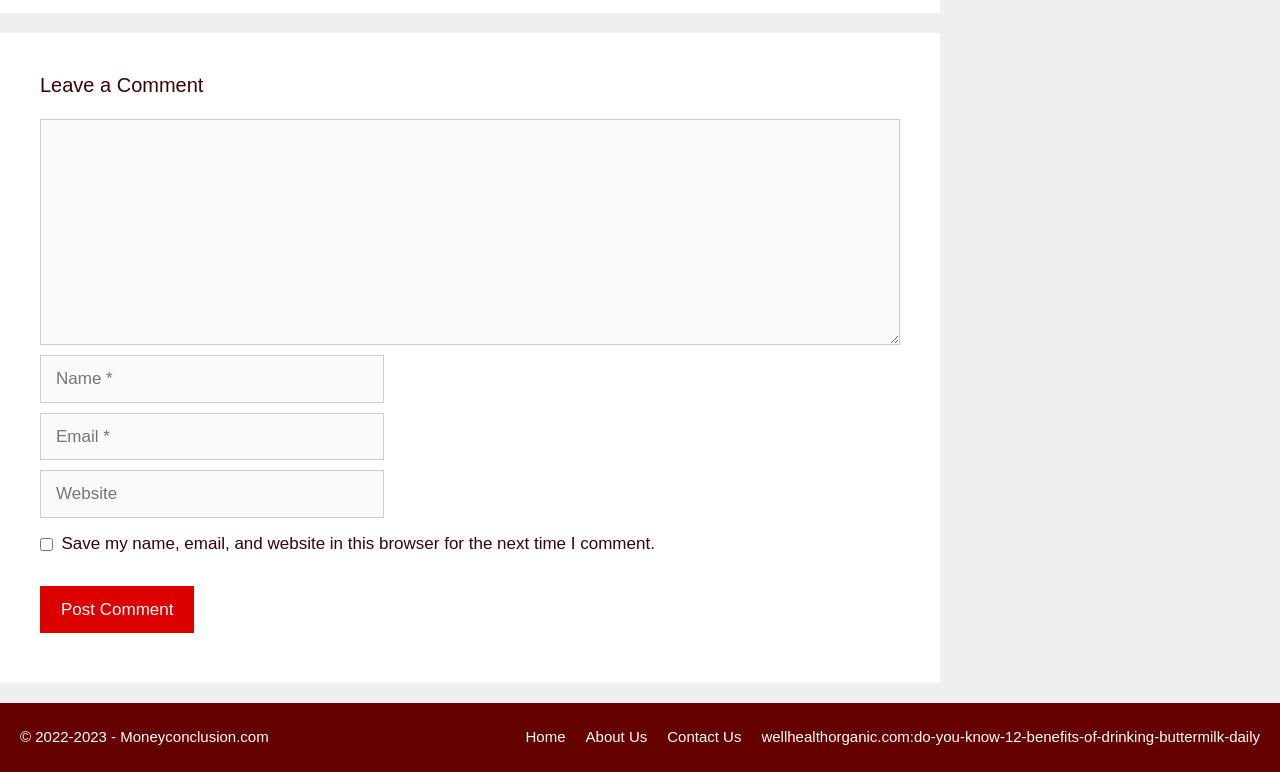Reply to the question with a brief word or phrase: What is the default state of the checkbox?

Unchecked